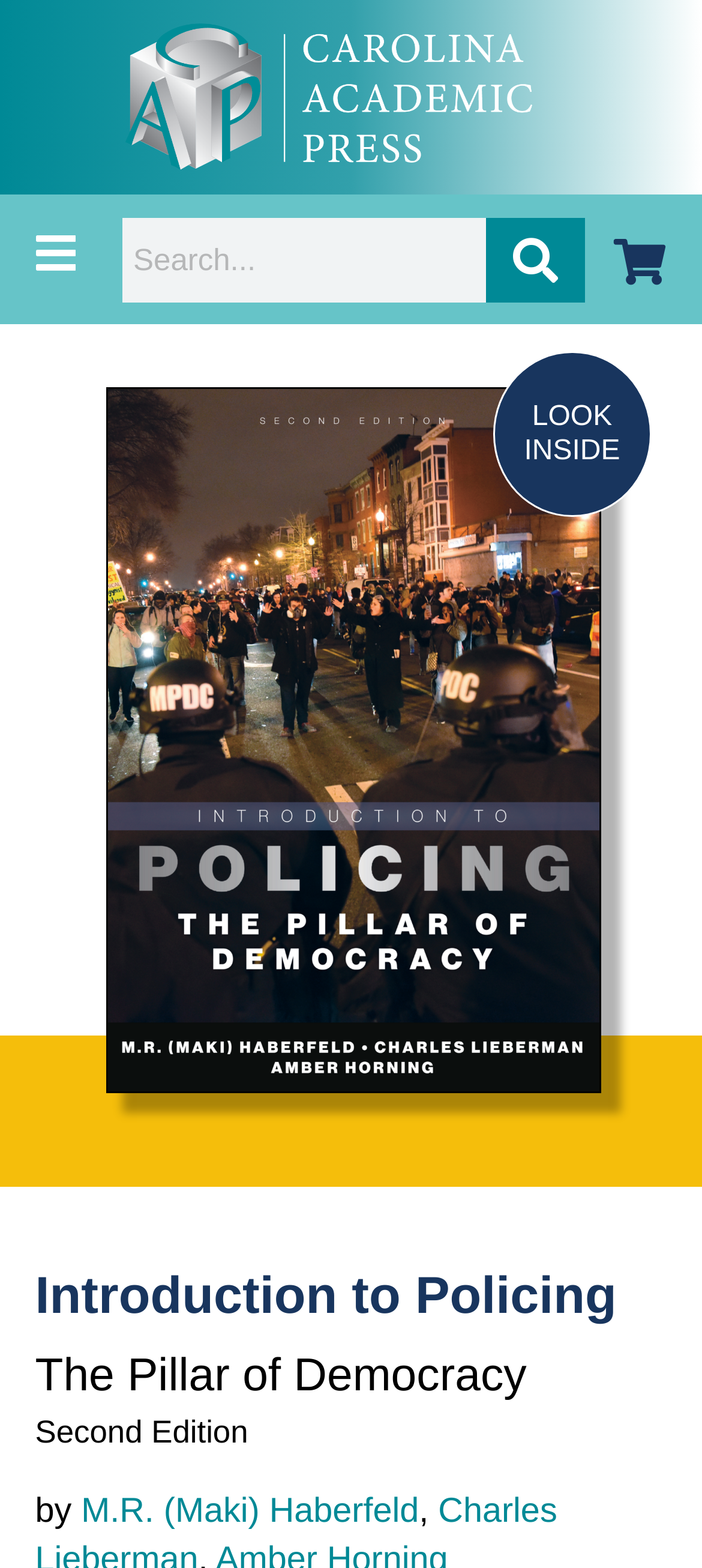Locate the bounding box coordinates of the clickable region necessary to complete the following instruction: "Click the Carolina Academic Press logo". Provide the coordinates in the format of four float numbers between 0 and 1, i.e., [left, top, right, bottom].

[0.177, 0.095, 0.758, 0.115]